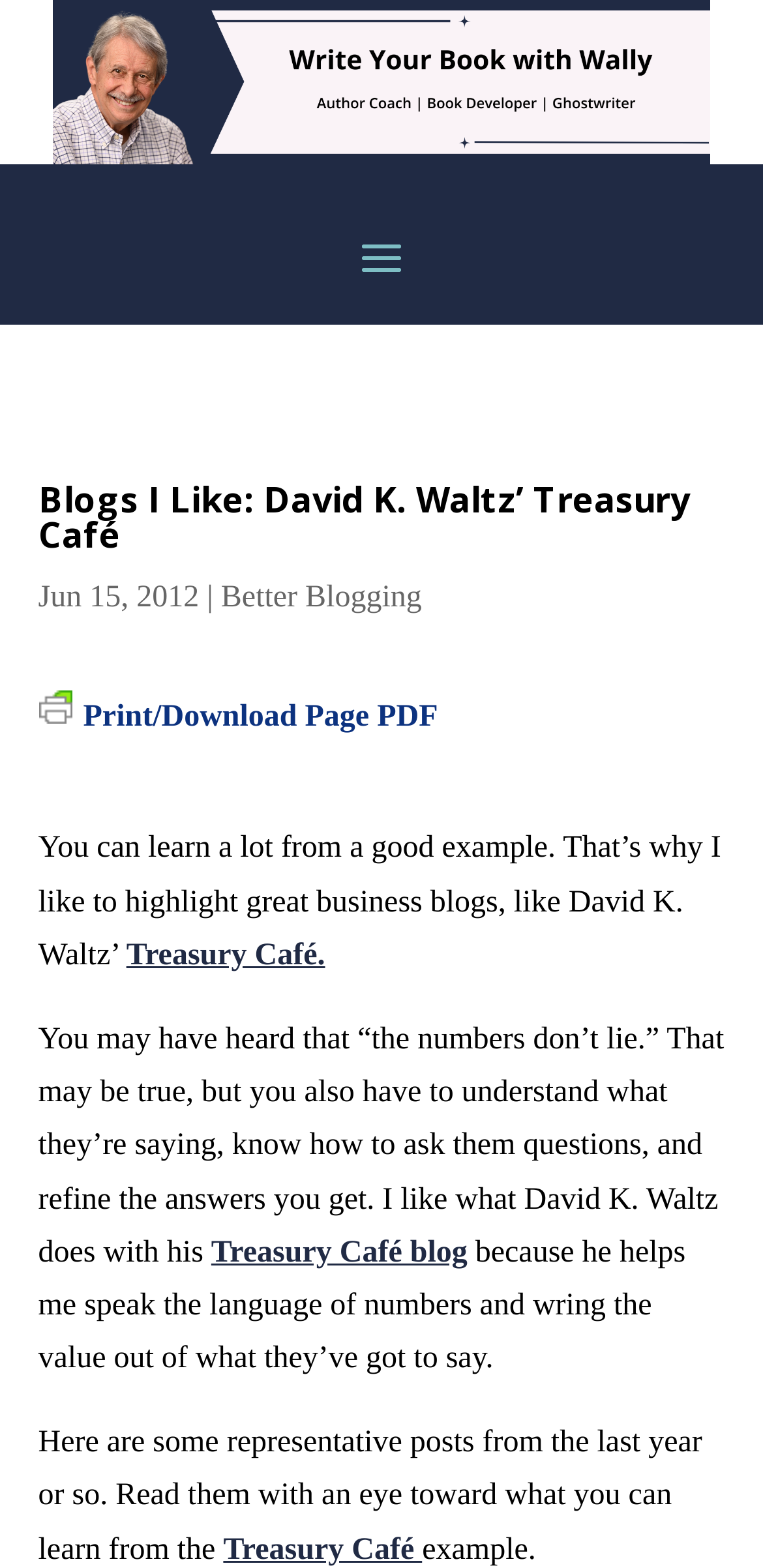What is the name of the business blog highlighted in the post?
Please ensure your answer is as detailed and informative as possible.

I found the name of the business blog by reading the static text element that mentions 'David K. Waltz’ Treasury Café', which suggests that Treasury Café is the name of the blog.